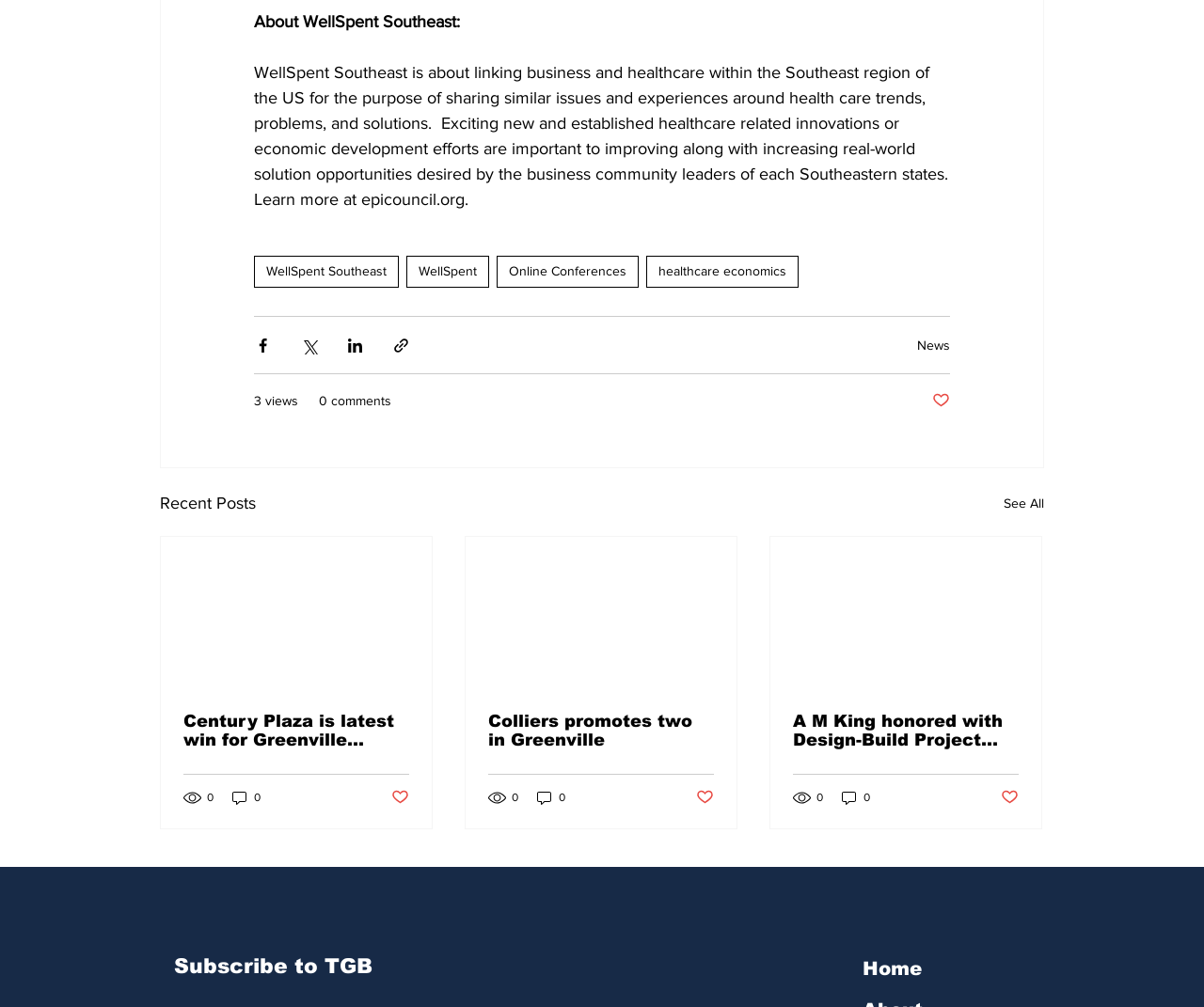Refer to the image and answer the question with as much detail as possible: What is the purpose of WellSpent Southeast?

Based on the static text 'WellSpent Southeast is about linking business and healthcare within the Southeast region of the US for the purpose of sharing similar issues and experiences around health care trends, problems, and solutions.', it can be inferred that the purpose of WellSpent Southeast is to share healthcare trends and solutions.